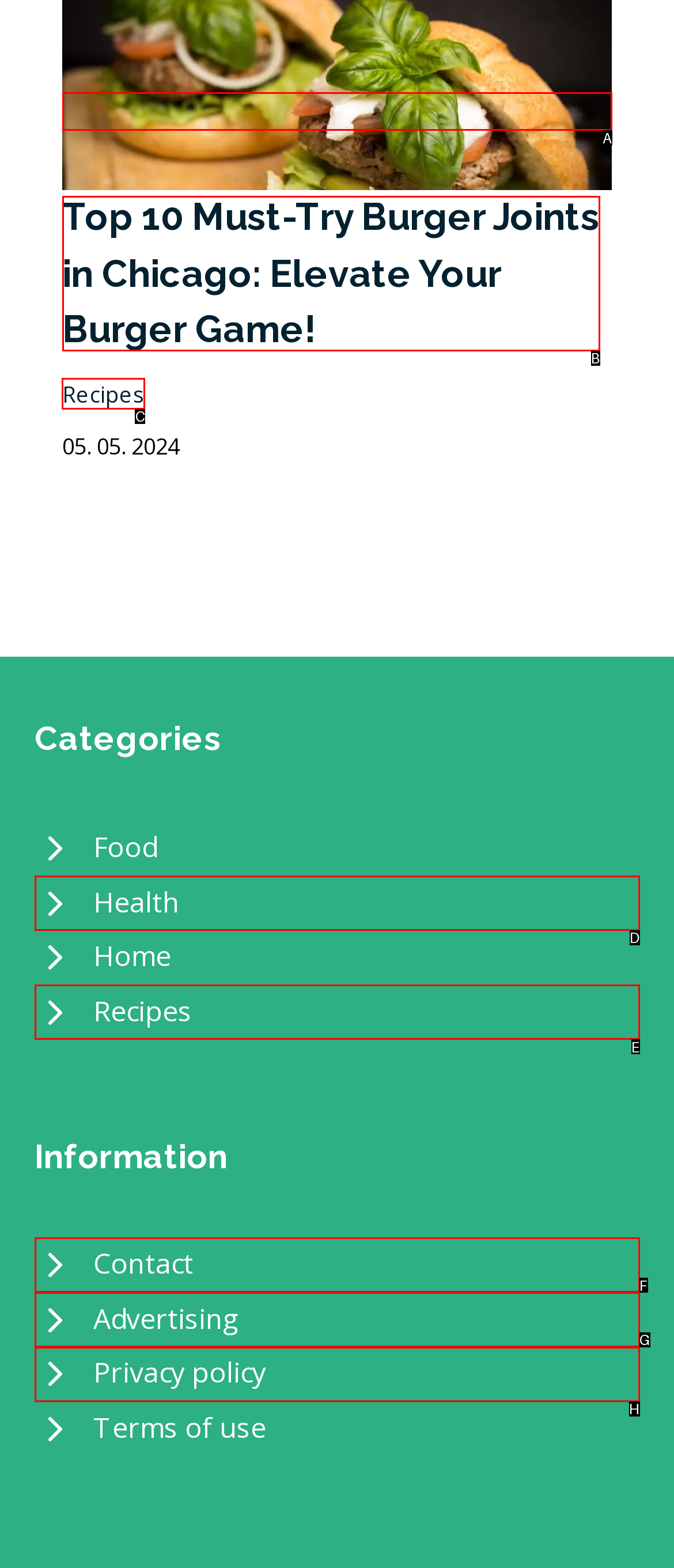Point out the UI element to be clicked for this instruction: Visit the 'Recipes' page. Provide the answer as the letter of the chosen element.

C